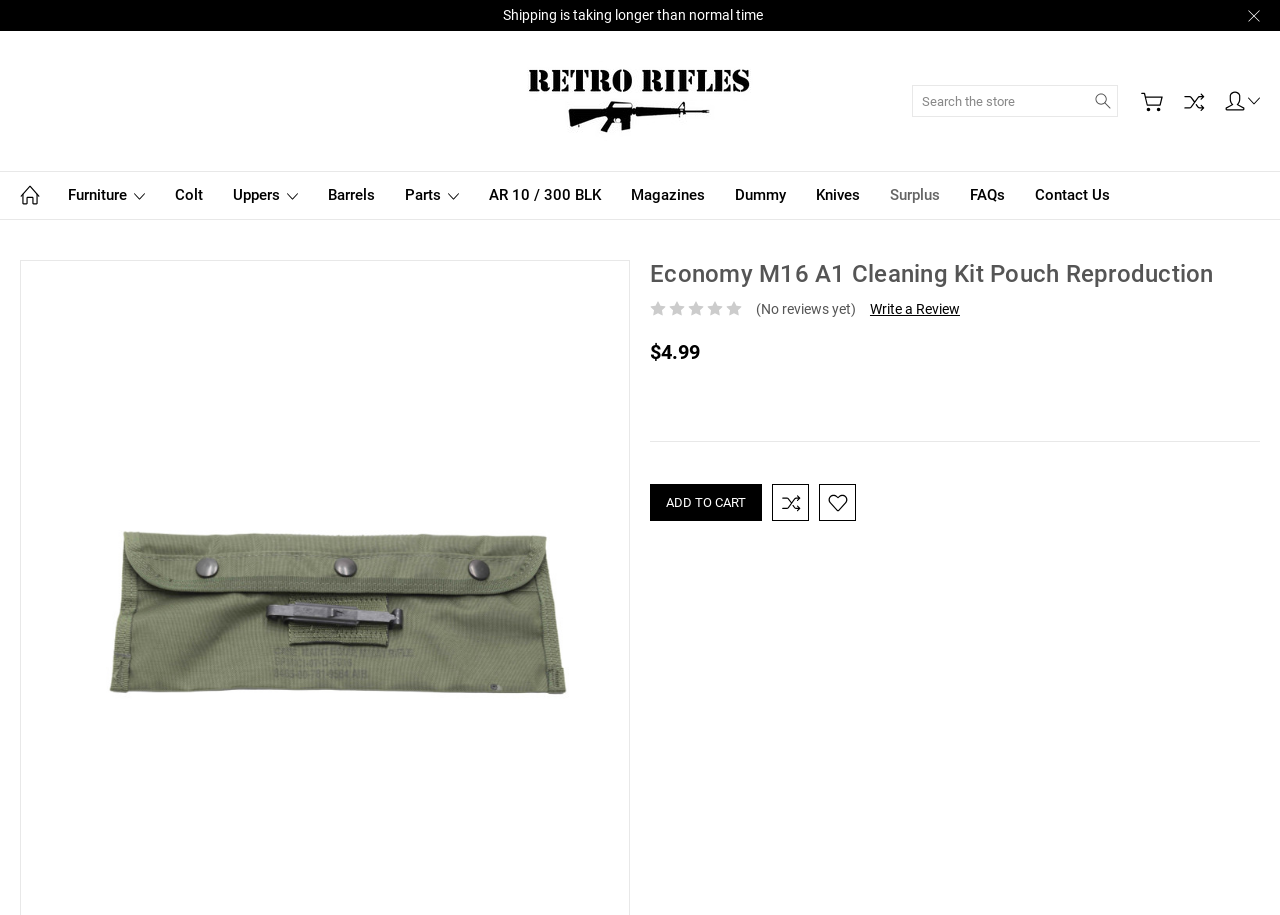Describe all the visual and textual components of the webpage comprehensively.

The webpage is about a product called "Economy M16 A1 Cleaning Kit Pouch Reproduction" from Retro Rifles. At the top, there is a notification stating "Shipping is taking longer than normal time". Below this, there is a logo of Retro Rifles, which is an image with the text "Retro Rifles" on it. 

On the top right, there is a search bar with a "Search" button next to it. To the right of the search bar, there are three small icons, each with a link. 

On the left side of the page, there is a navigation menu with links to different categories such as "Furniture", "Colt", "Uppers", "Barrels", "Parts", "AR 10 / 300 BLK", "Magazines", "Dummy", "Knives", "Surplus", "FAQs", and "Contact Us". Each category has a small icon next to it.

In the main content area, there is a heading with the product name "Economy M16 A1 Cleaning Kit Pouch Reproduction". Below this, there are five small images arranged horizontally. 

Under the images, there is a notification stating "(No reviews yet)" and a link to "Write a Review". The product price is listed as "$4.99". 

Below the price, there is a description list with a large image of the product. The image takes up most of the width of the page. 

Further down, there is a notification stating "Current Stock:" and an "Add to Cart" button. To the right of the button, there is a small icon.